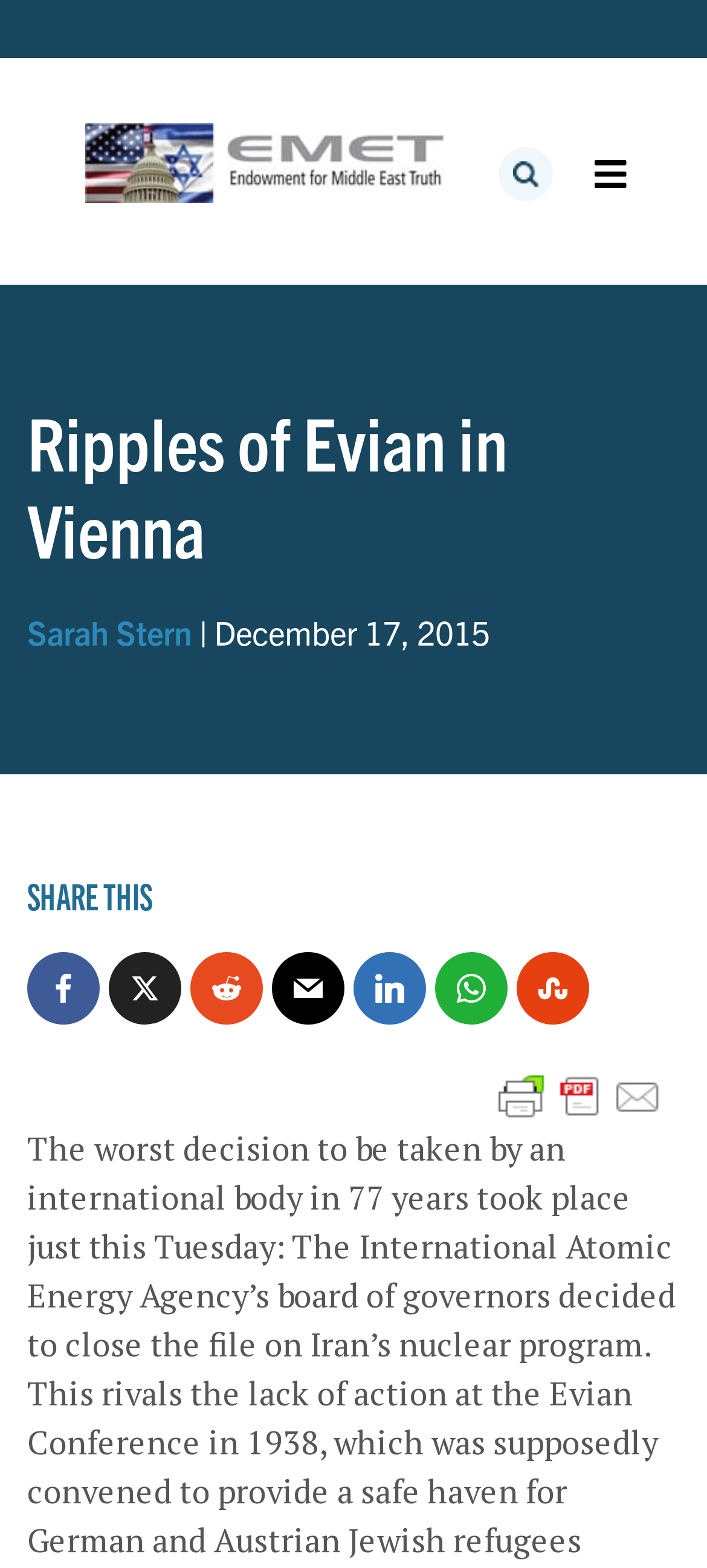Provide a one-word or brief phrase answer to the question:
What is the purpose of the button in the top-right corner?

Toggle navigation